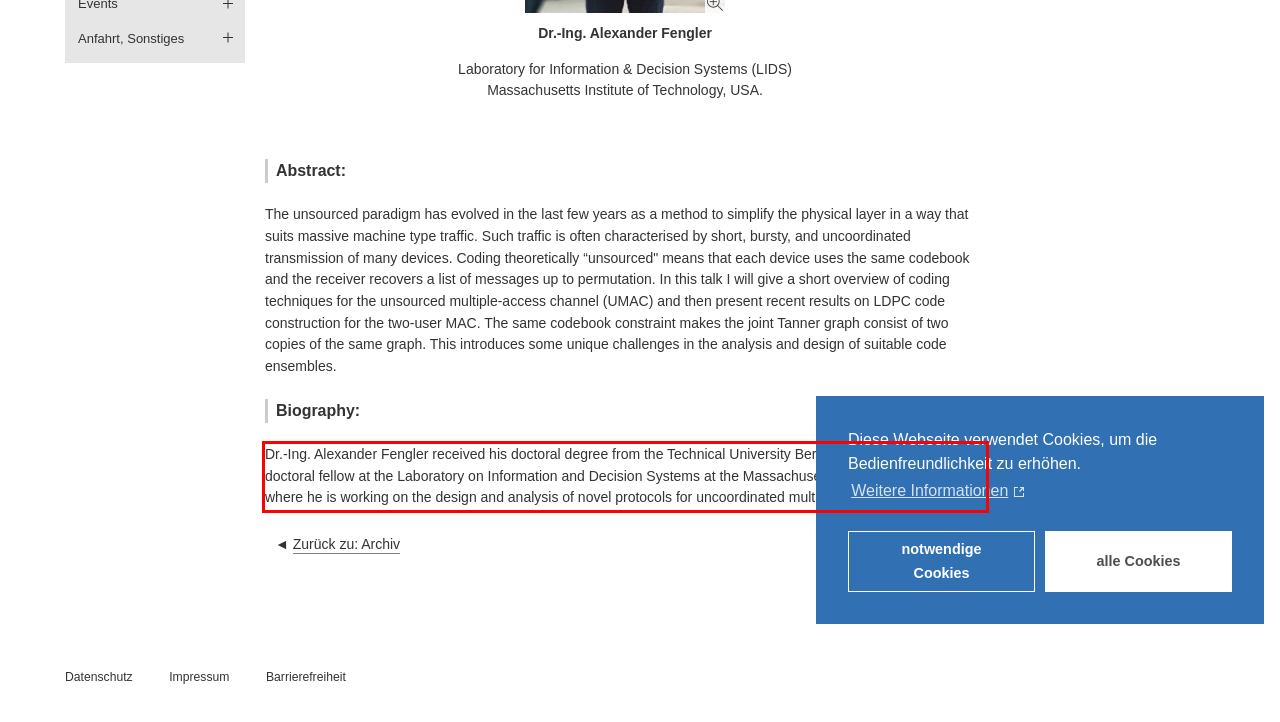Identify the text inside the red bounding box on the provided webpage screenshot by performing OCR.

Dr.-Ing. Alexander Fengler received his doctoral degree from the Technical University Berlin. He is currently a post-doctoral fellow at the Laboratory on Information and Decision Systems at the Massachusetts Institute of Technology where he is working on the design and analysis of novel protocols for uncoordinated multi-user communication.